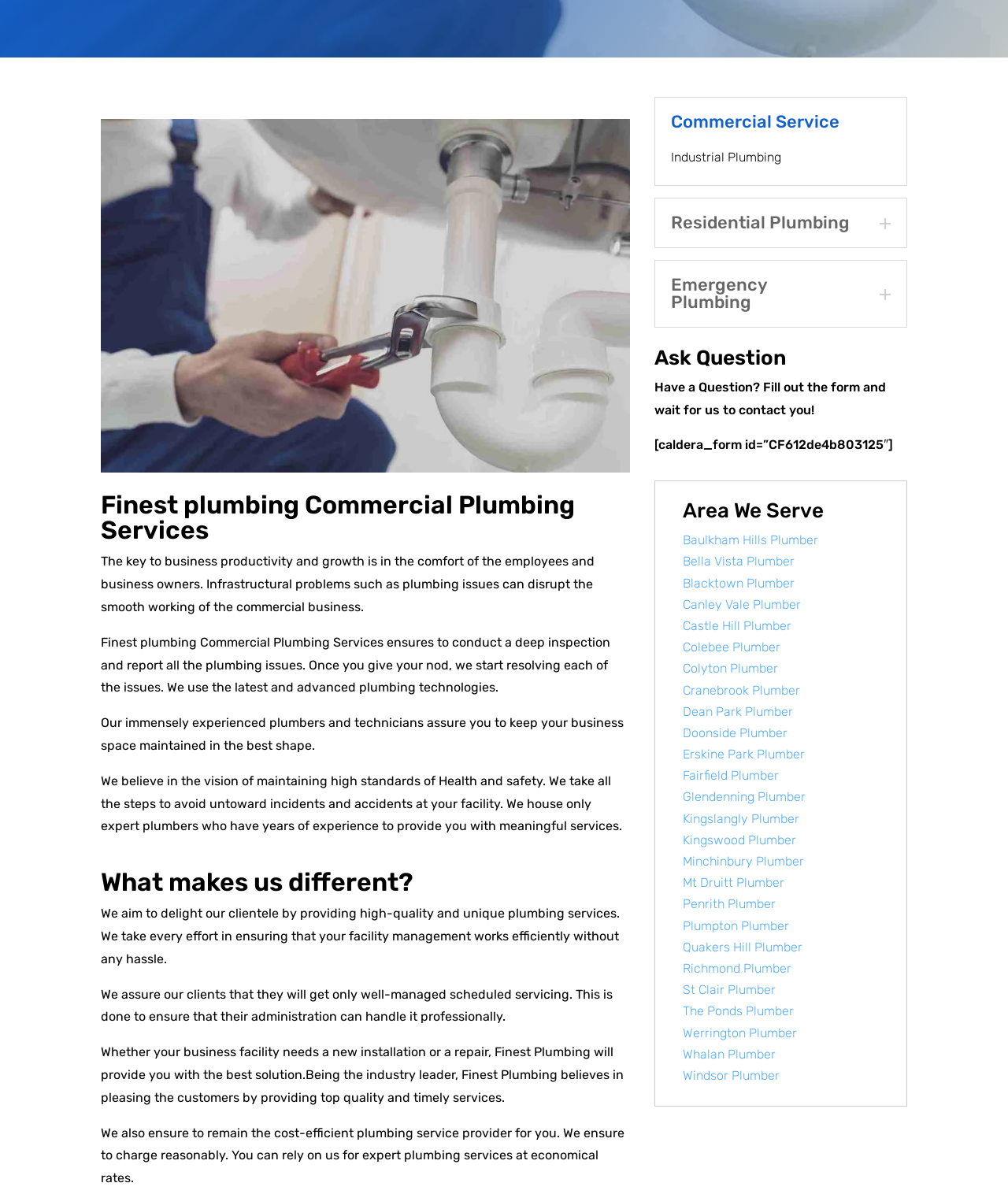Given the webpage screenshot and the description, determine the bounding box coordinates (top-left x, top-left y, bottom-right x, bottom-right y) that define the location of the UI element matching this description: Fairfield Plumber

[0.677, 0.643, 0.773, 0.656]